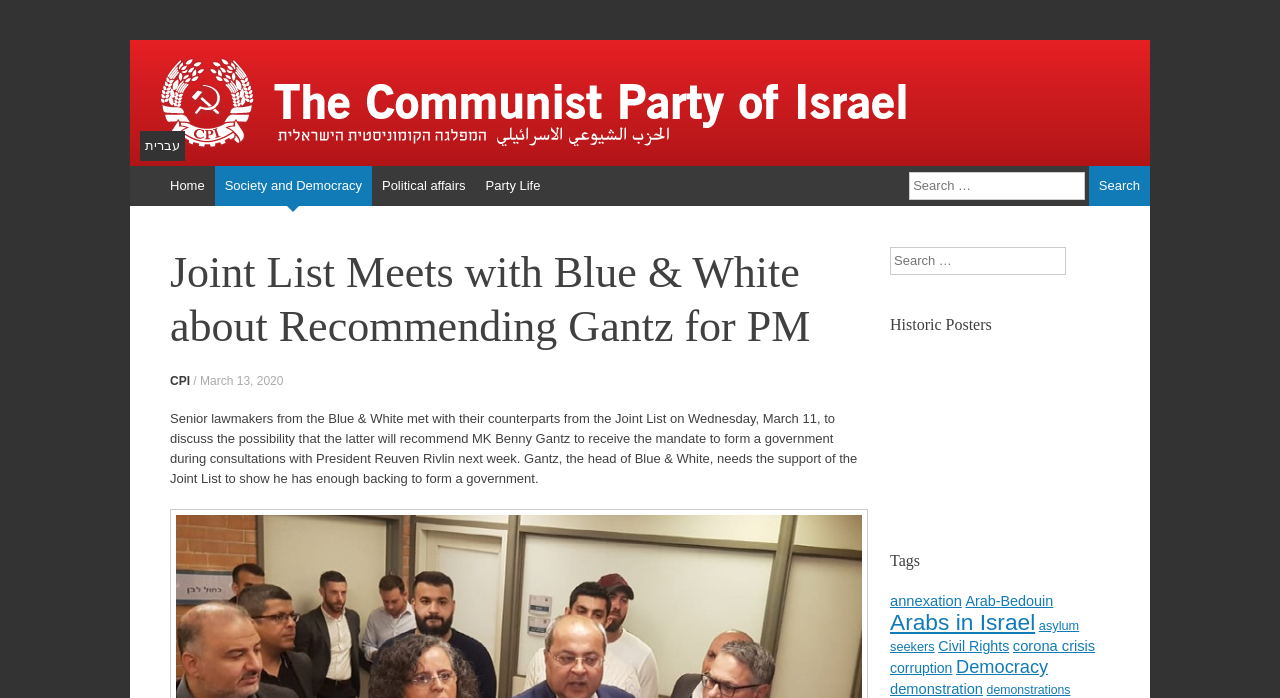Please specify the bounding box coordinates of the element that should be clicked to execute the given instruction: 'Read about Joint List Meets with Blue & White about Recommending Gantz for PM'. Ensure the coordinates are four float numbers between 0 and 1, expressed as [left, top, right, bottom].

[0.133, 0.352, 0.68, 0.507]